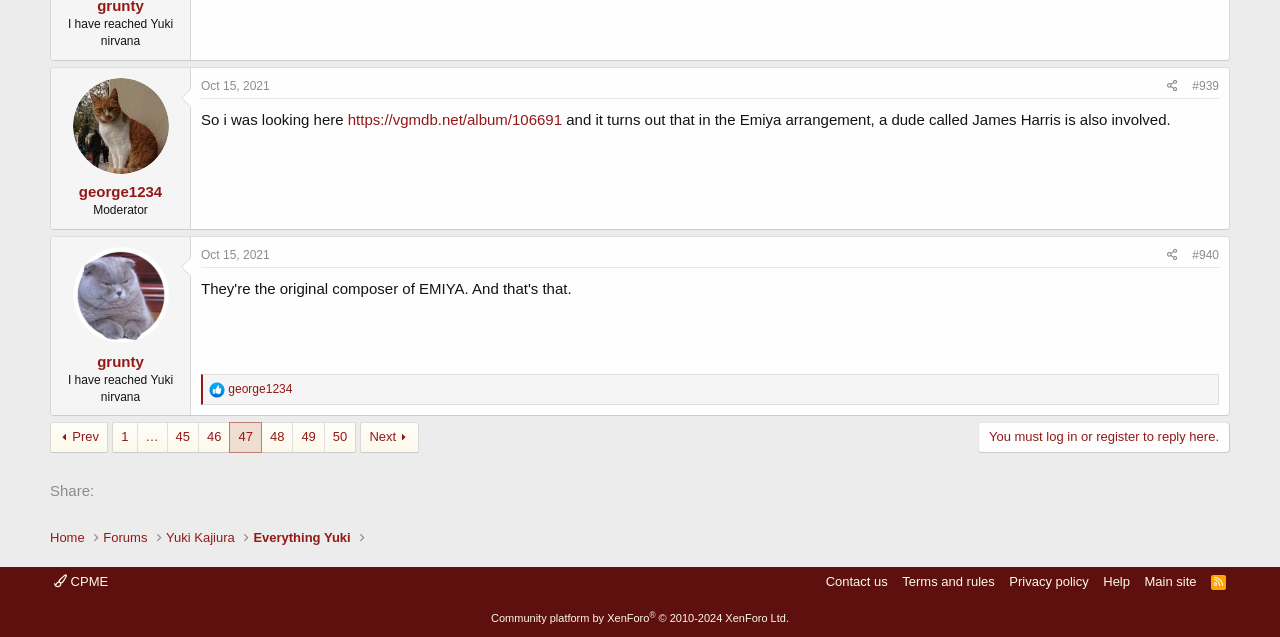Find the bounding box coordinates of the area that needs to be clicked in order to achieve the following instruction: "Go to the next page". The coordinates should be specified as four float numbers between 0 and 1, i.e., [left, top, right, bottom].

[0.282, 0.663, 0.327, 0.71]